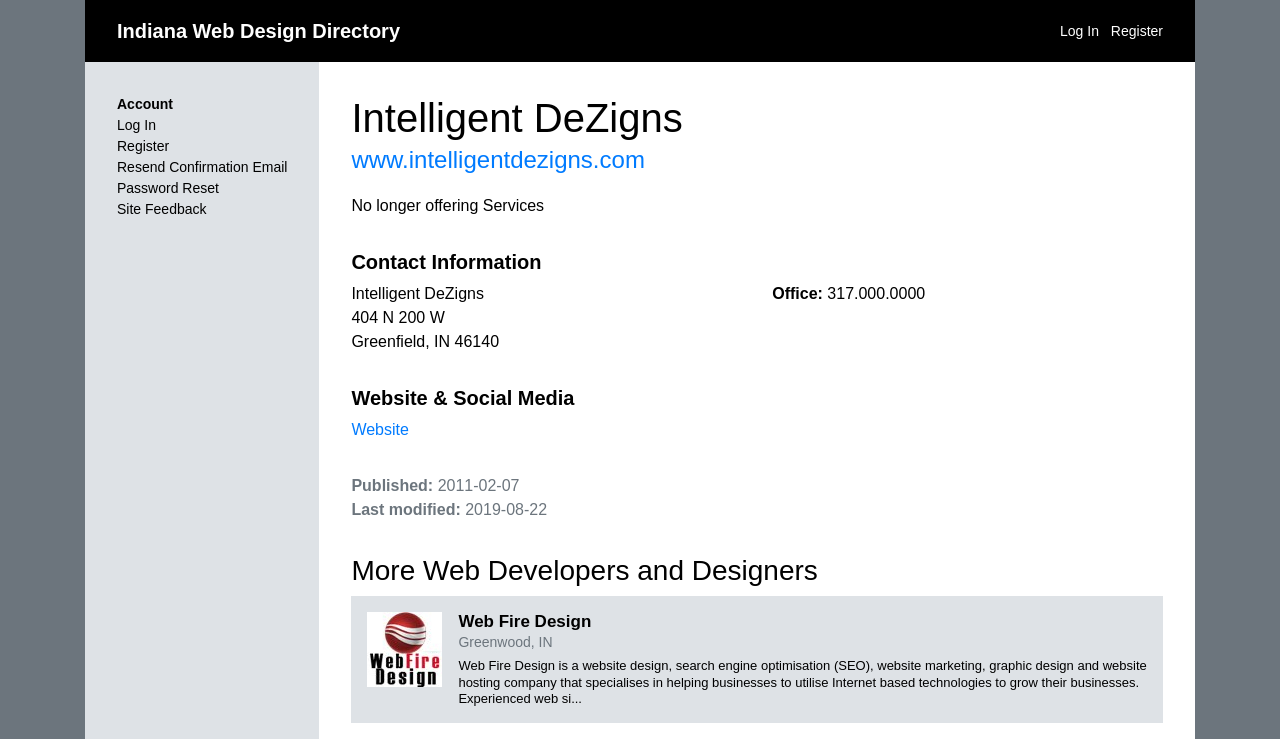Please identify the coordinates of the bounding box that should be clicked to fulfill this instruction: "log in".

[0.828, 0.03, 0.859, 0.052]